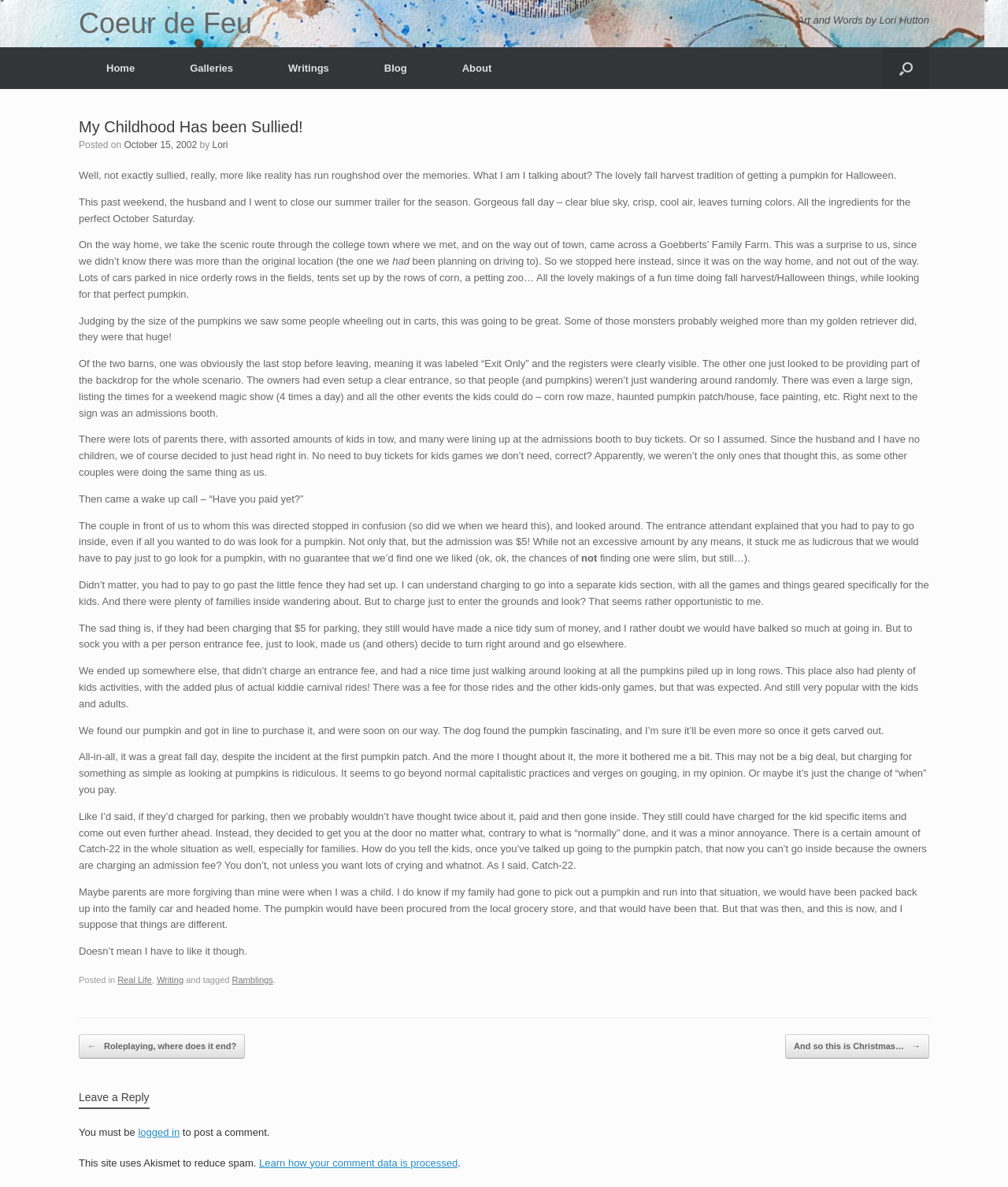Identify and extract the main heading of the webpage.

My Childhood Has been Sullied!